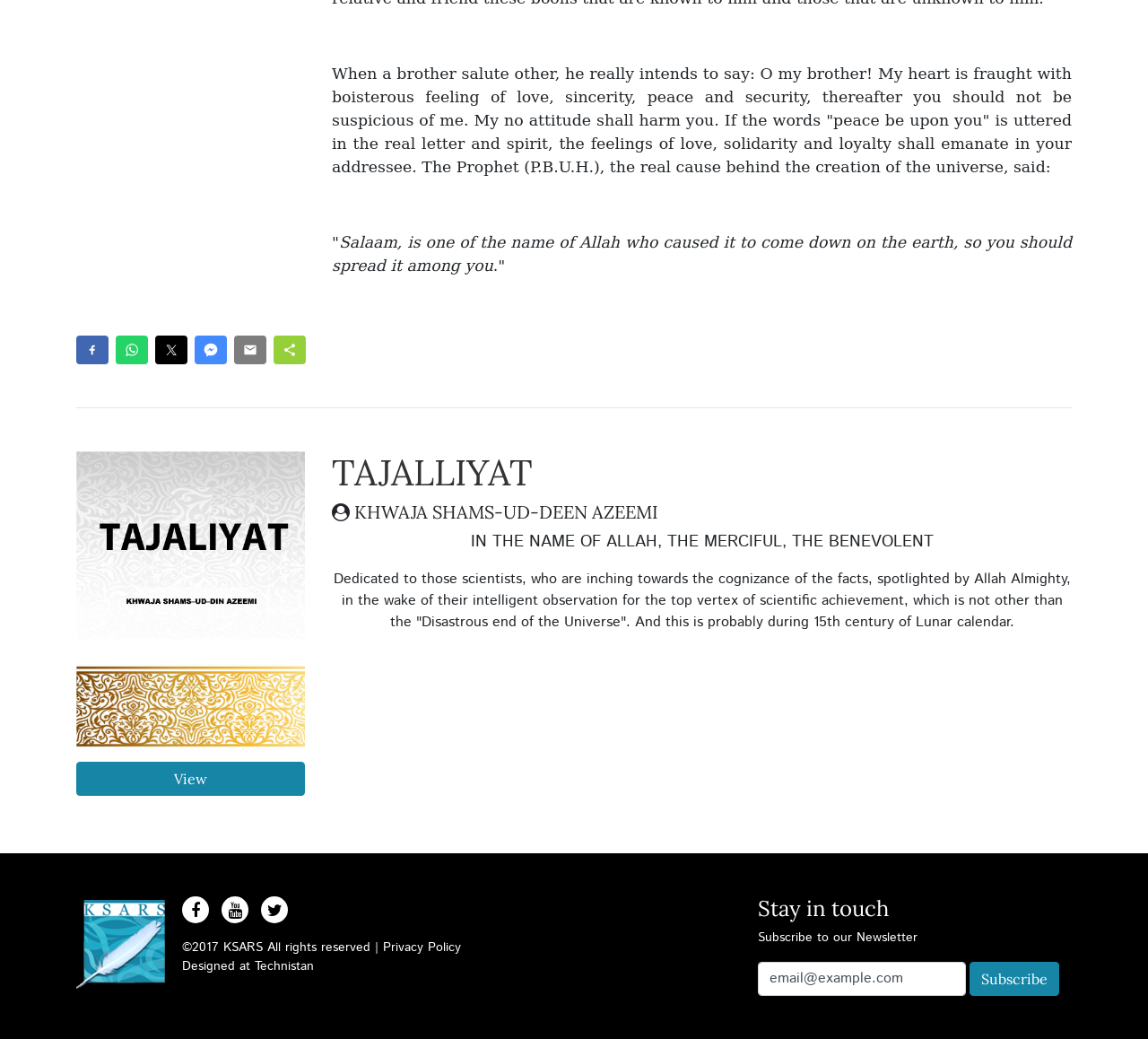Identify the bounding box of the UI element described as follows: "Privacy Policy". Provide the coordinates as four float numbers in the range of 0 to 1 [left, top, right, bottom].

[0.334, 0.903, 0.402, 0.92]